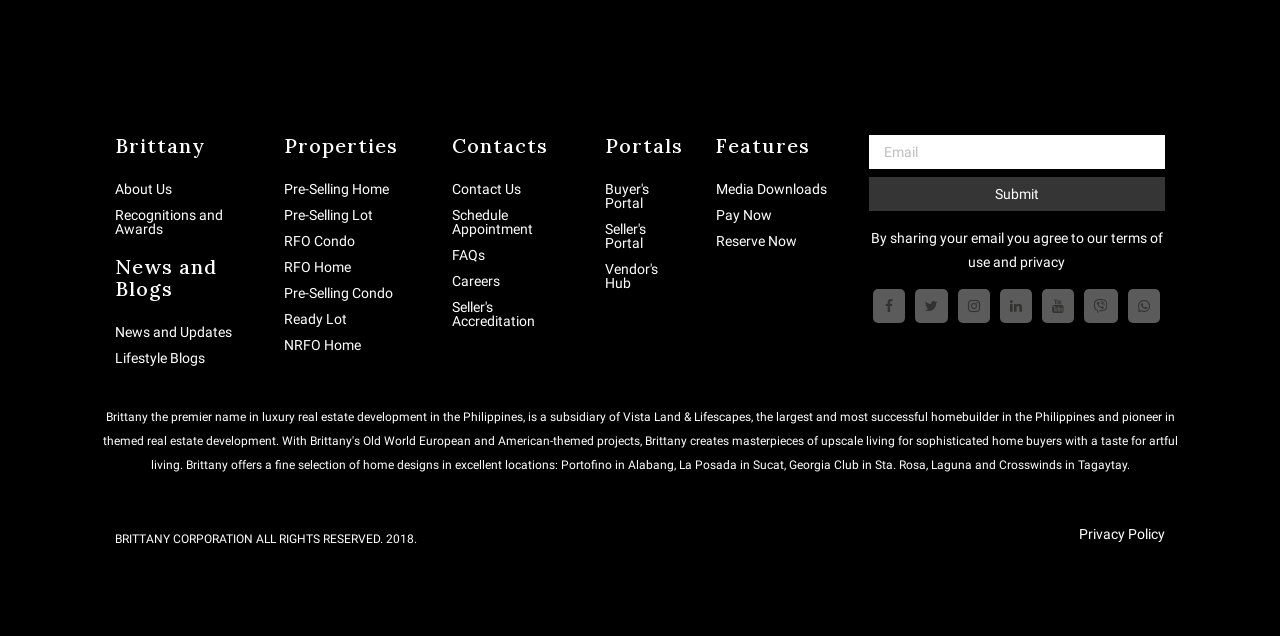Determine the bounding box coordinates for the clickable element required to fulfill the instruction: "Contact Us". Provide the coordinates as four float numbers between 0 and 1, i.e., [left, top, right, bottom].

[0.353, 0.287, 0.407, 0.309]